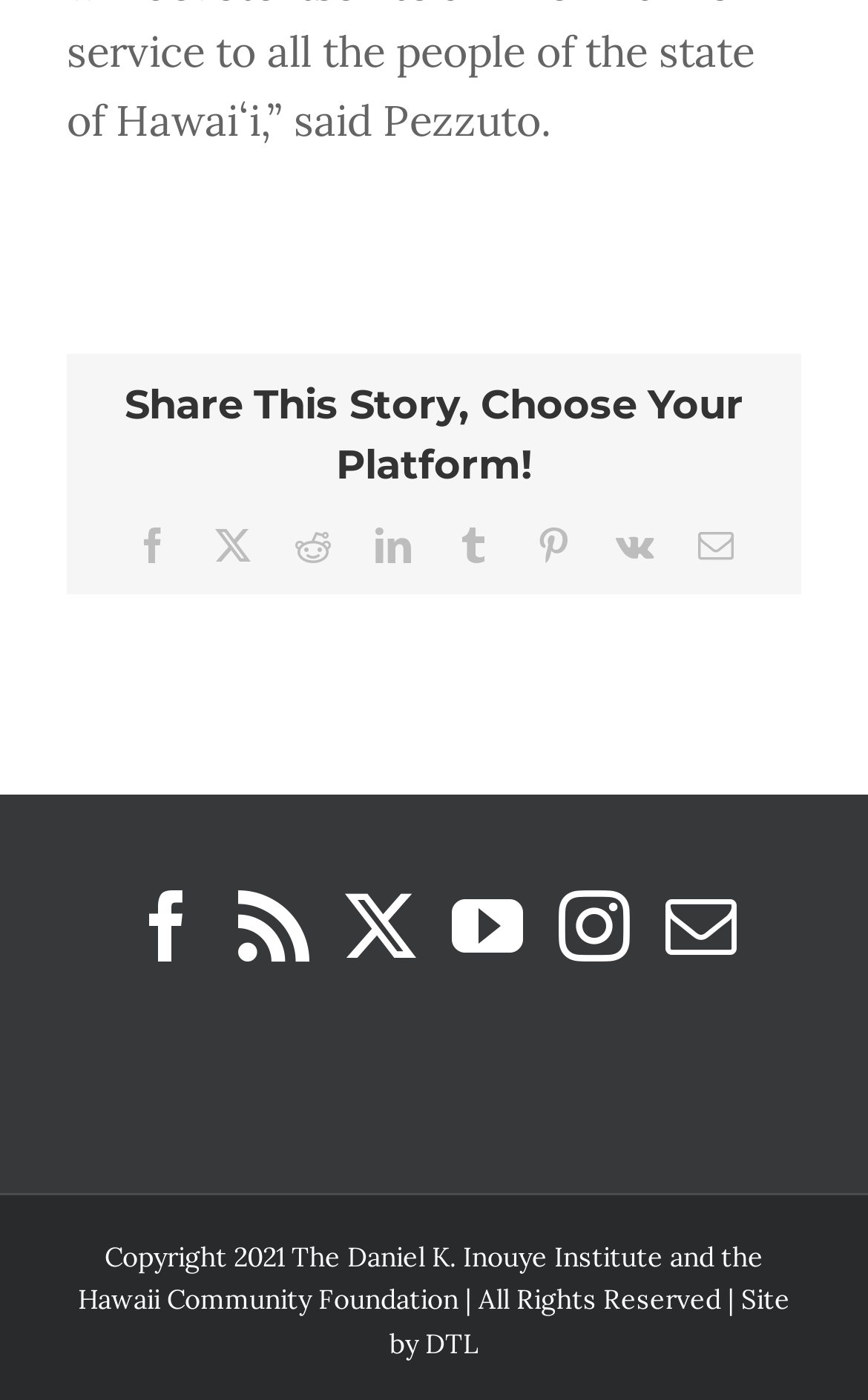Locate the bounding box coordinates of the element that needs to be clicked to carry out the instruction: "Follow us on Twitter". The coordinates should be given as four float numbers ranging from 0 to 1, i.e., [left, top, right, bottom].

[0.247, 0.376, 0.288, 0.402]